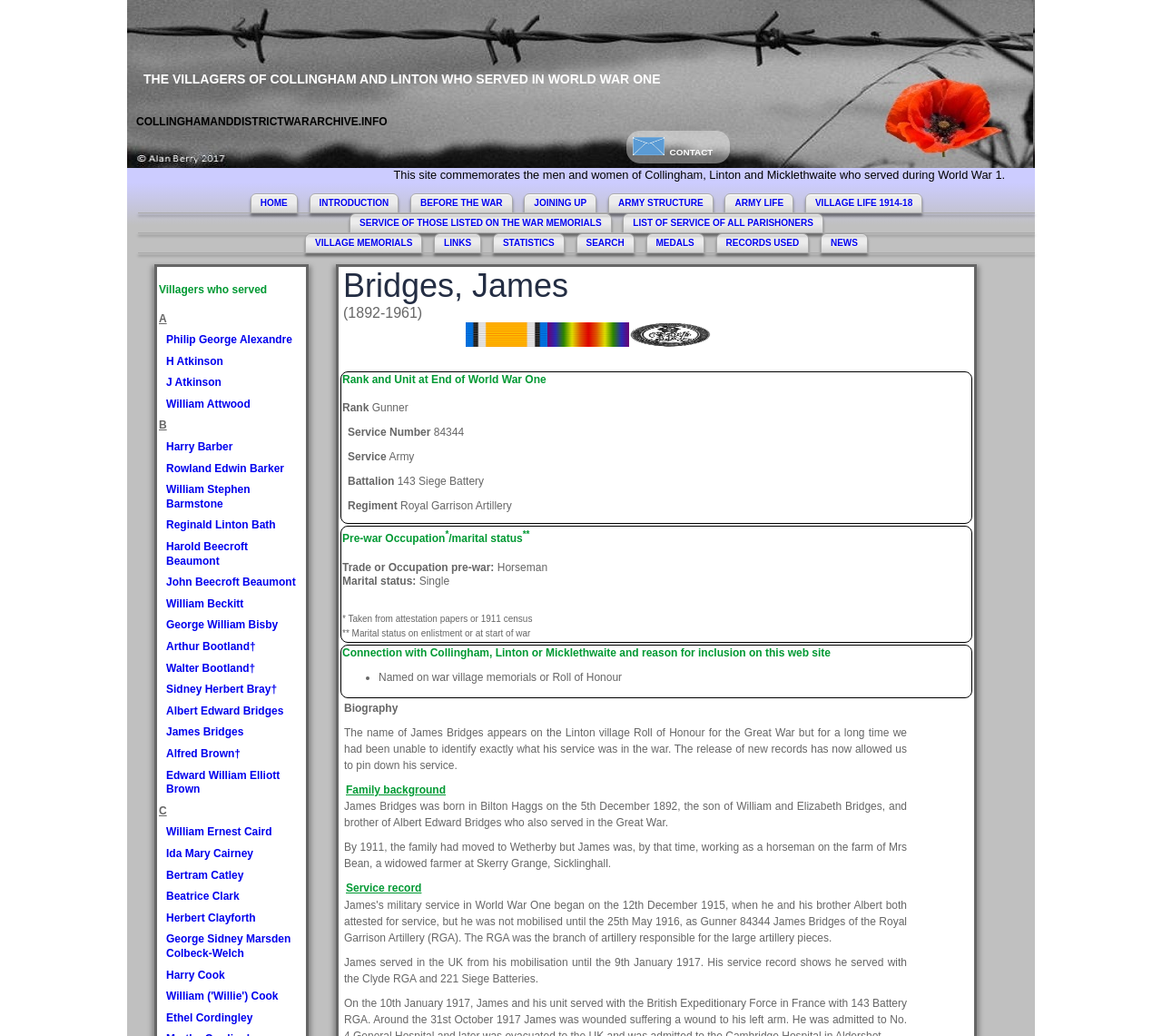Identify the bounding box coordinates of the element that should be clicked to fulfill this task: "View the service of Philip George Alexandre". The coordinates should be provided as four float numbers between 0 and 1, i.e., [left, top, right, bottom].

[0.143, 0.322, 0.252, 0.334]